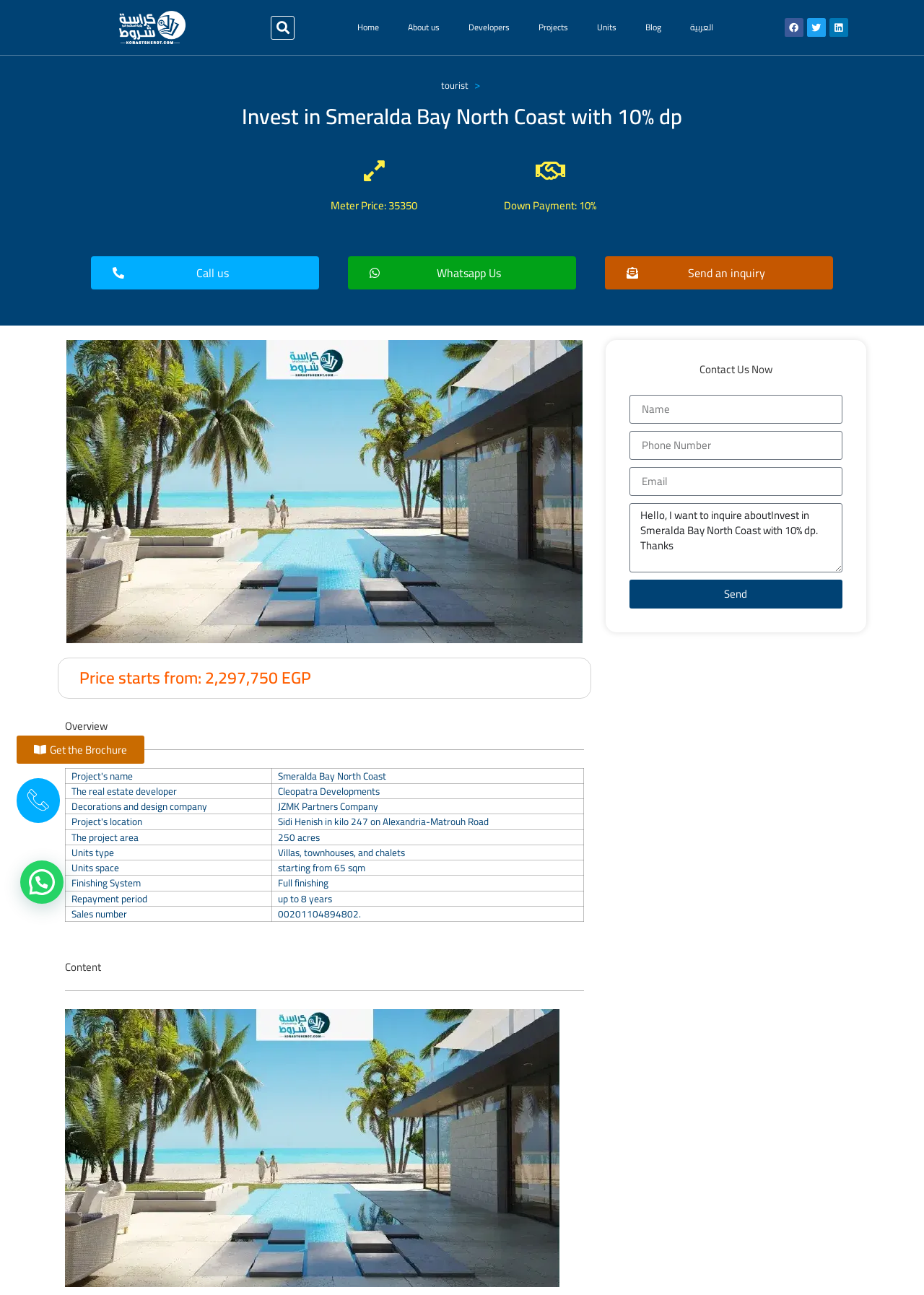Use one word or a short phrase to answer the question provided: 
What is the repayment period?

up to 8 years